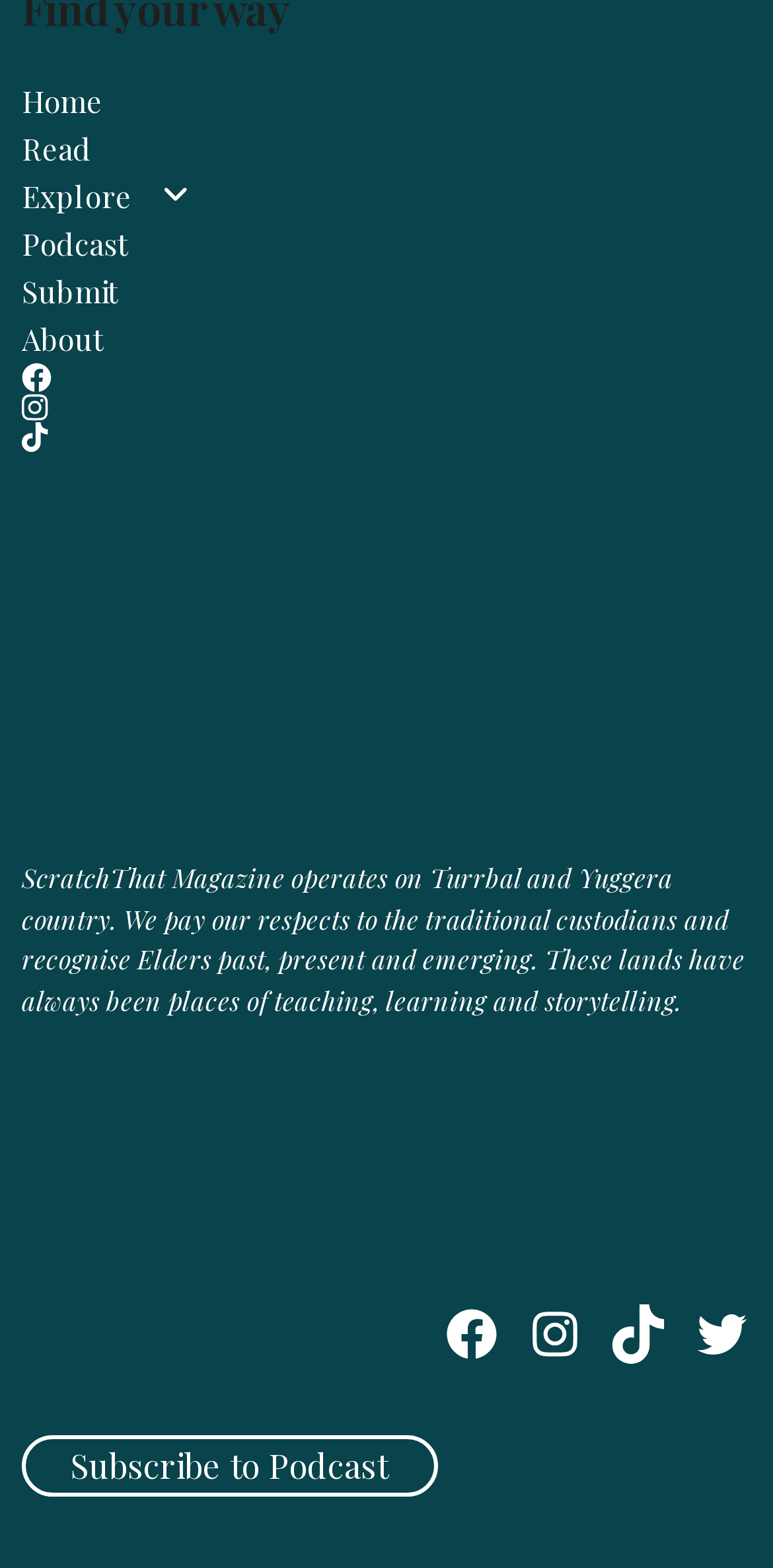Provide a short answer using a single word or phrase for the following question: 
How many empty links are there?

3